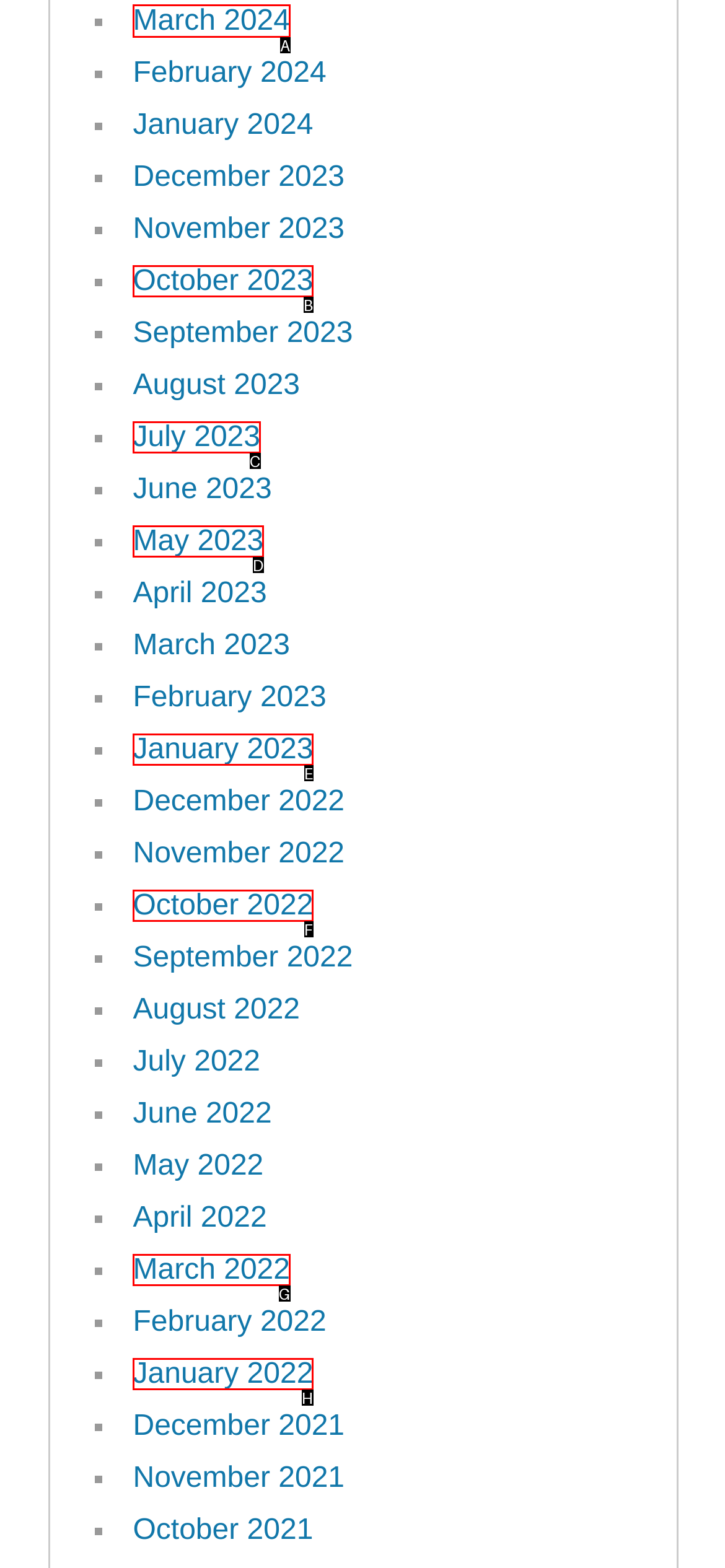Determine which HTML element to click to execute the following task: View March 2024 Answer with the letter of the selected option.

A